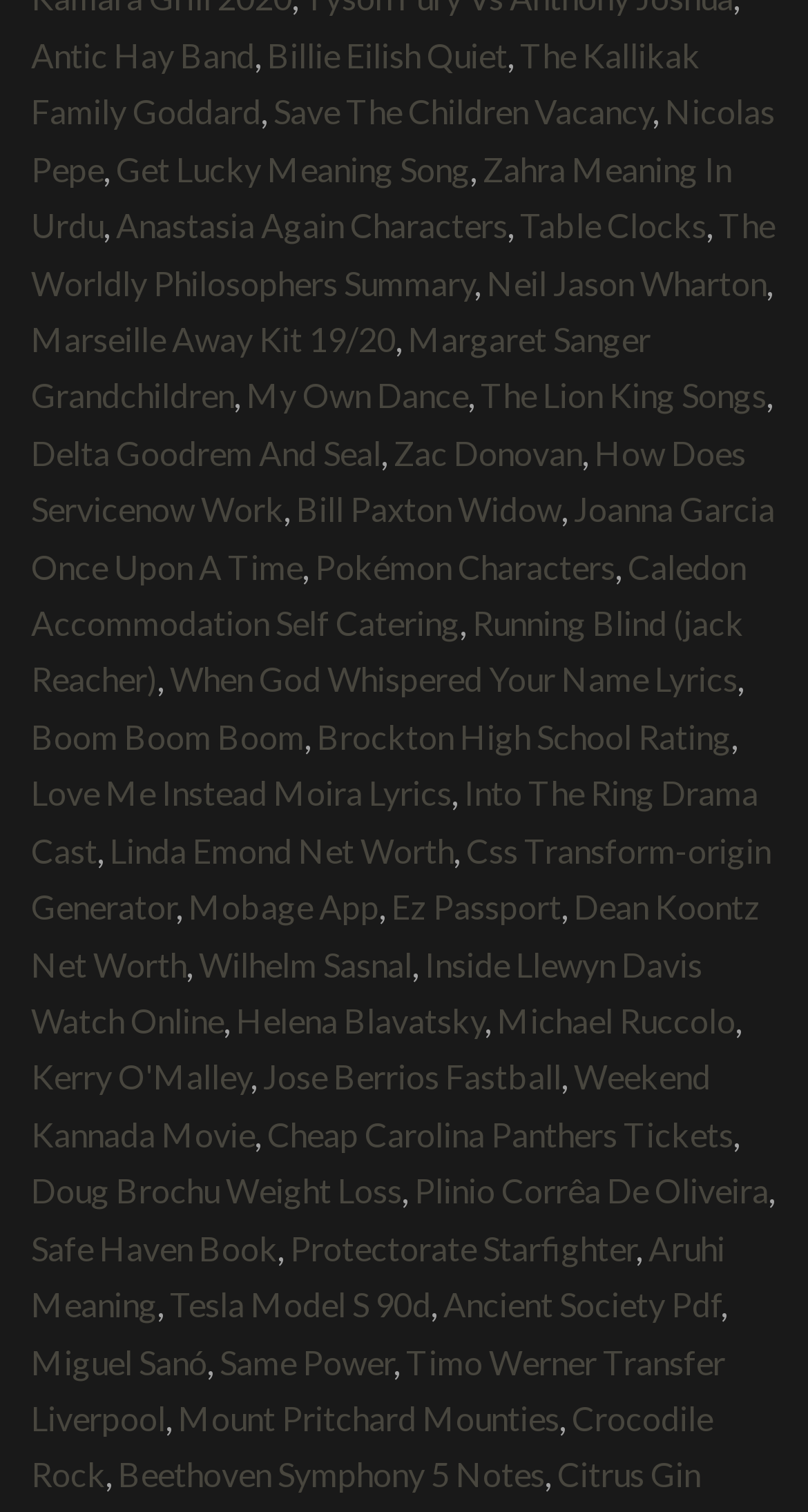Find the bounding box coordinates of the area to click in order to follow the instruction: "Visit Nicolas Pepe".

[0.038, 0.061, 0.959, 0.124]